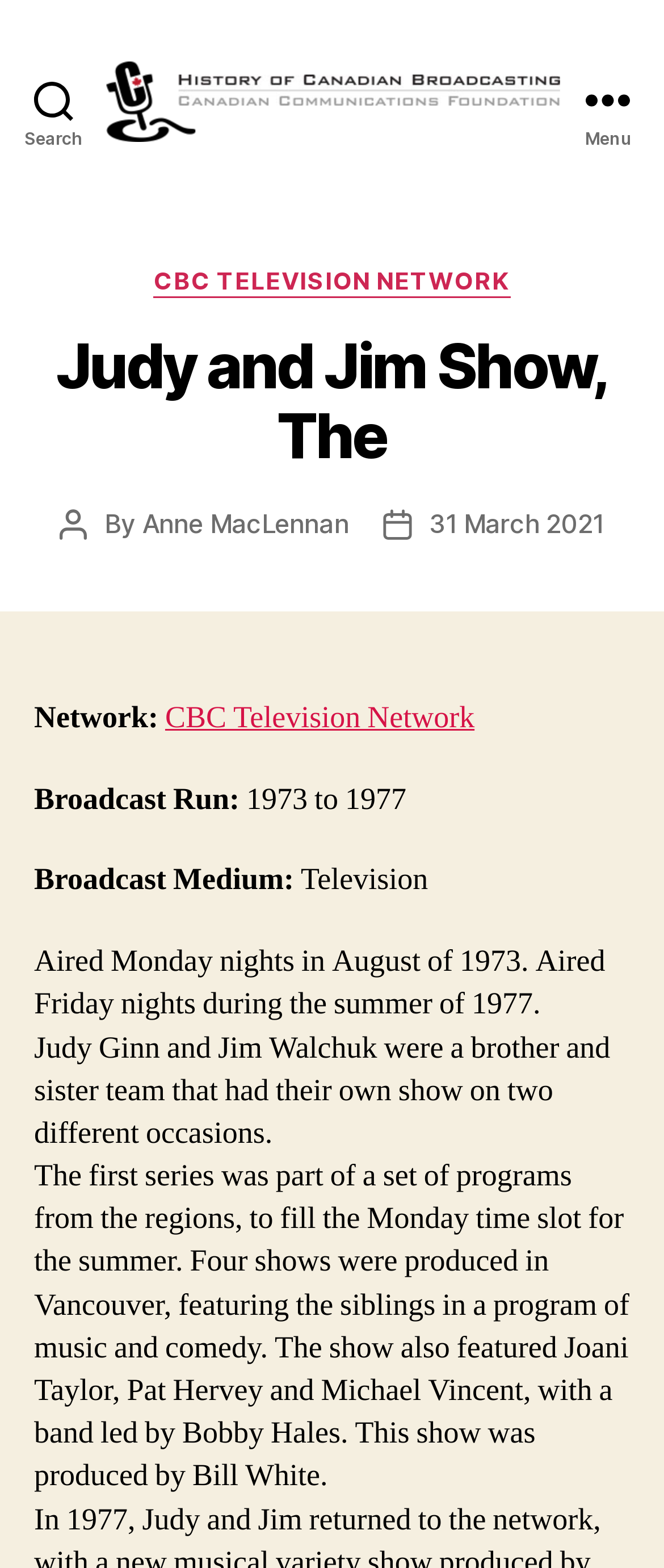Respond with a single word or phrase:
When did the show first air?

August 1973